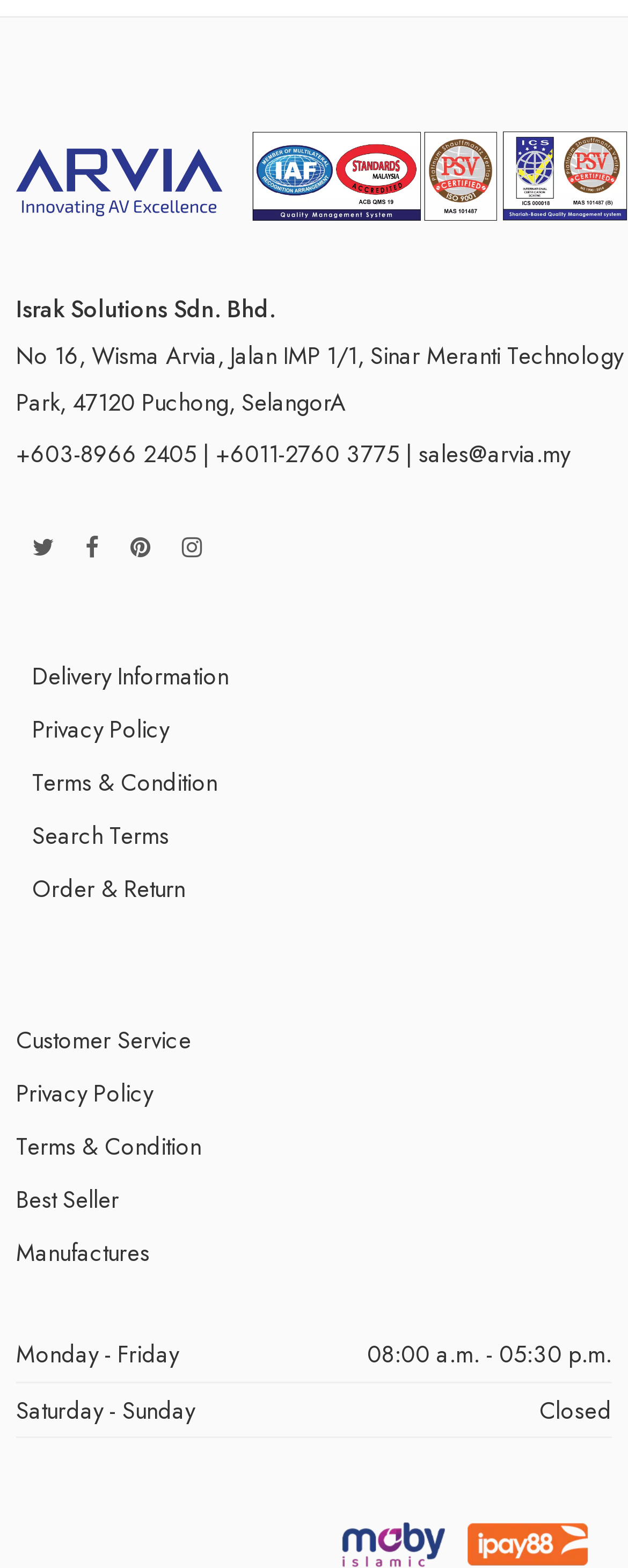What is the company name? Observe the screenshot and provide a one-word or short phrase answer.

Israk Solutions Sdn. Bhd.